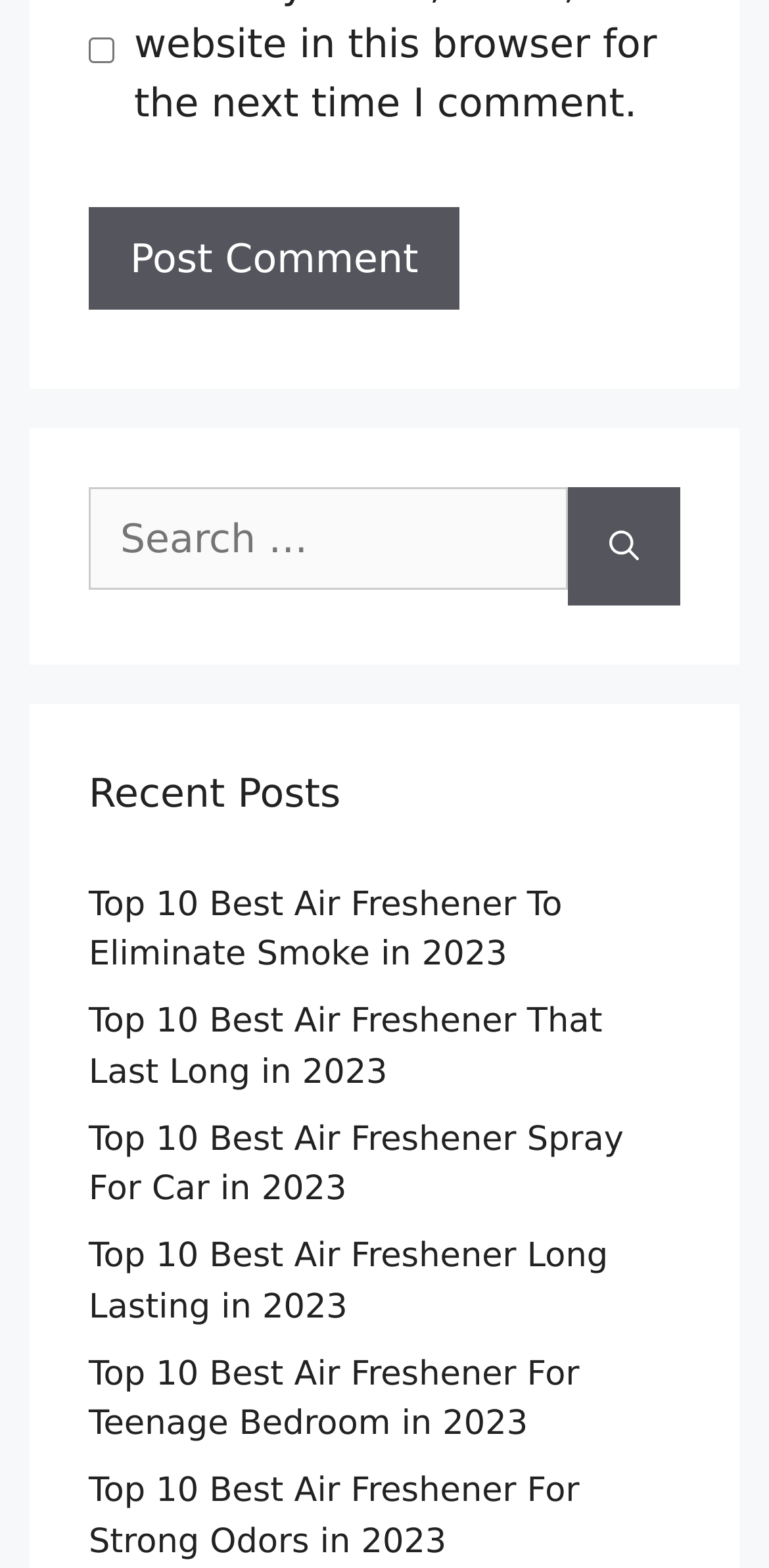Determine the bounding box coordinates of the region that needs to be clicked to achieve the task: "Navigate to next post".

None